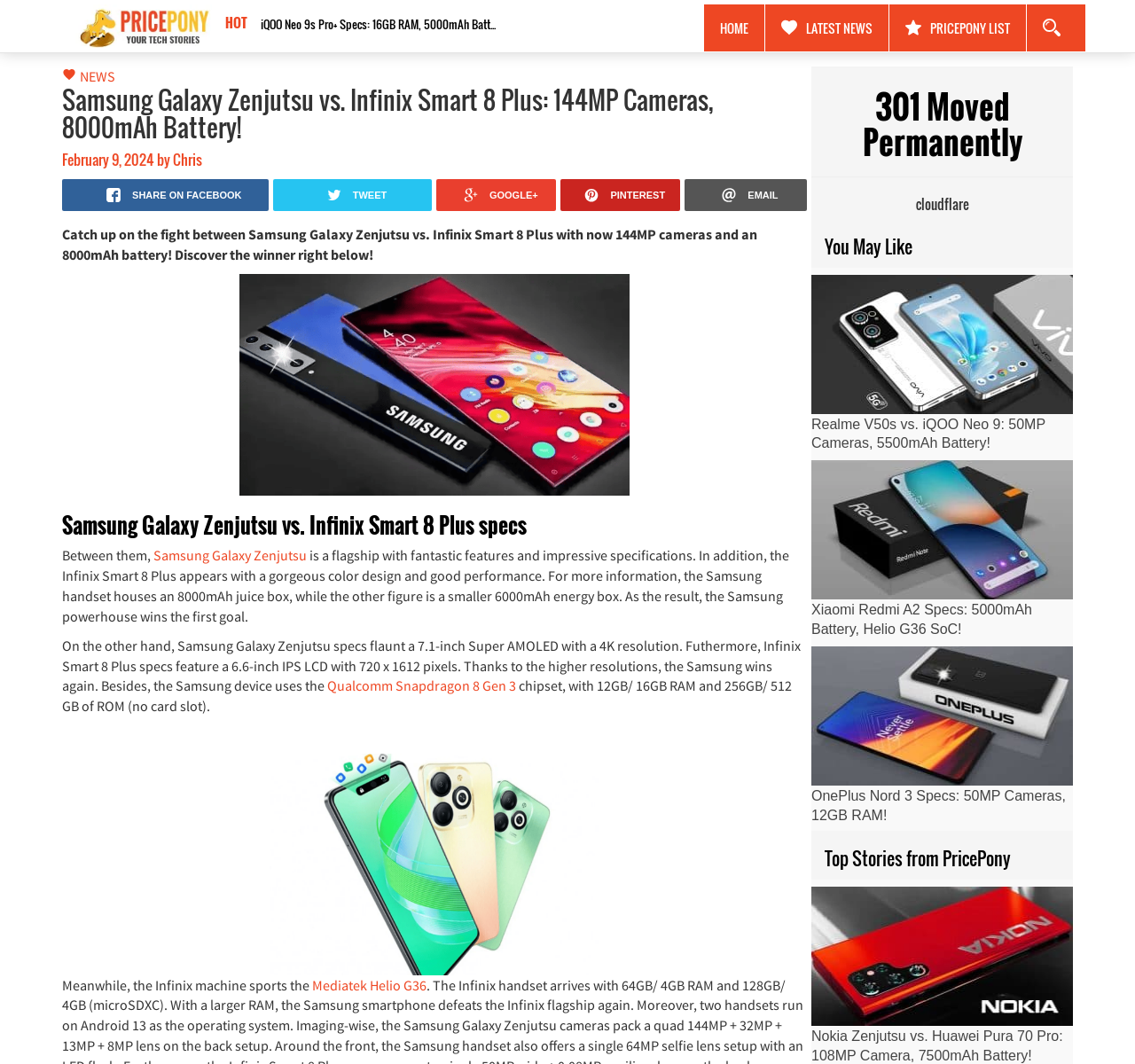From the element description: "Qualcomm Snapdragon 8 Gen 3", extract the bounding box coordinates of the UI element. The coordinates should be expressed as four float numbers between 0 and 1, in the order [left, top, right, bottom].

[0.288, 0.636, 0.455, 0.653]